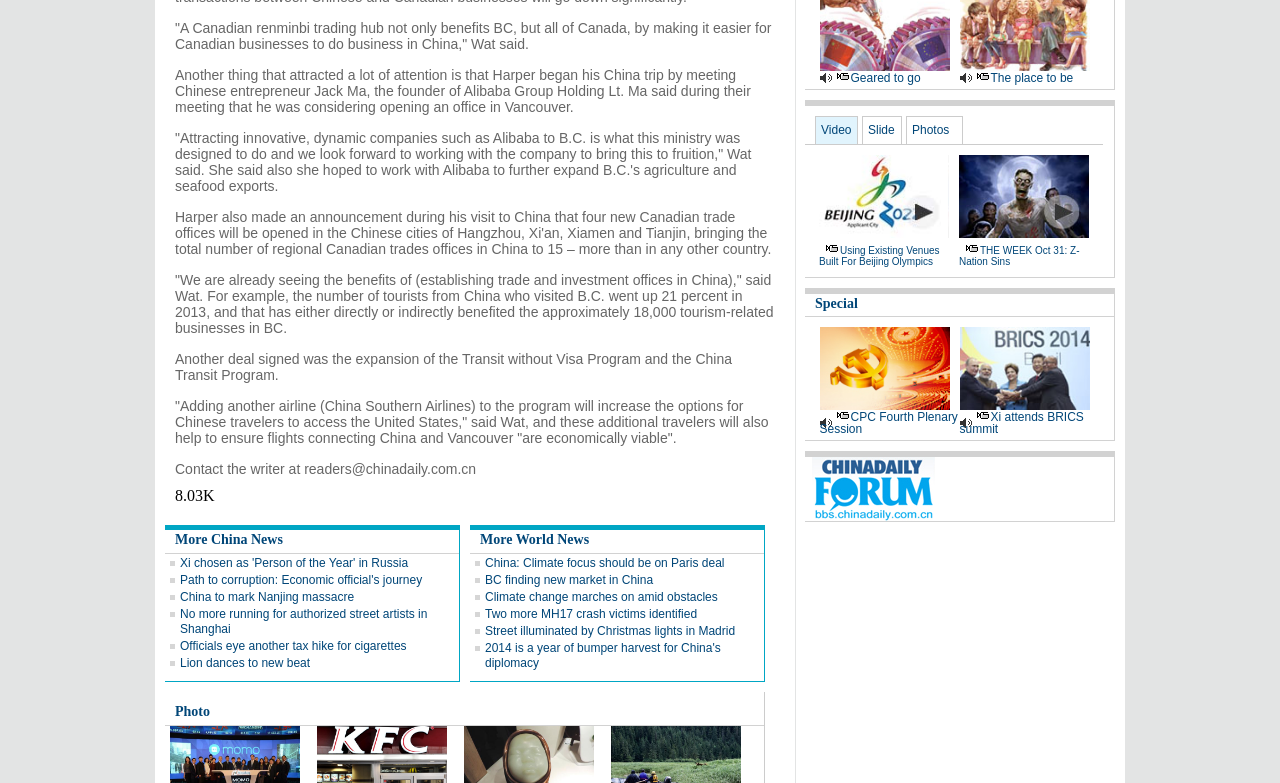Please identify the bounding box coordinates of the area I need to click to accomplish the following instruction: "Watch 'Video'".

[0.637, 0.148, 0.67, 0.184]